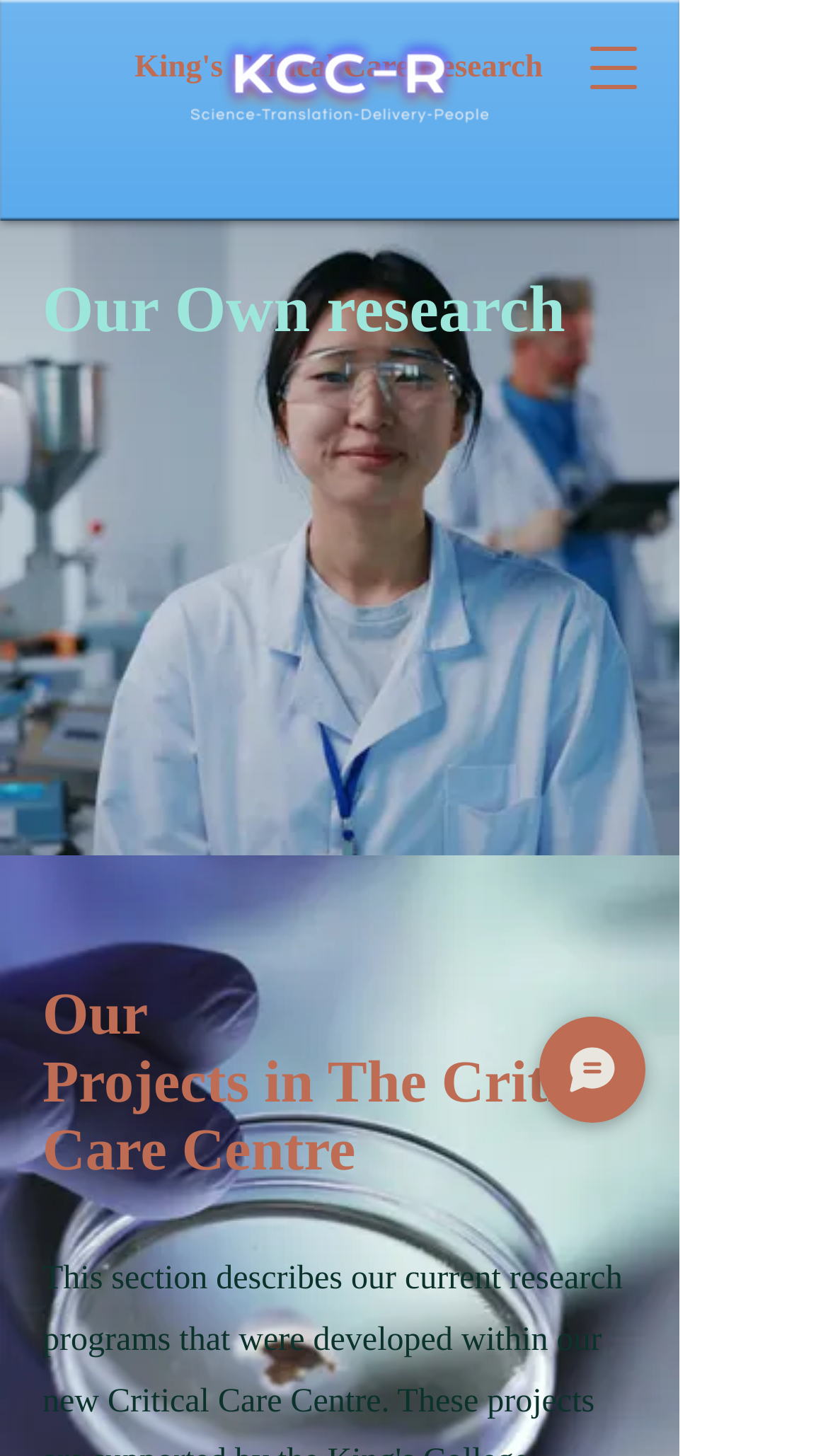Respond with a single word or phrase to the following question: How many headings are on the webpage?

2